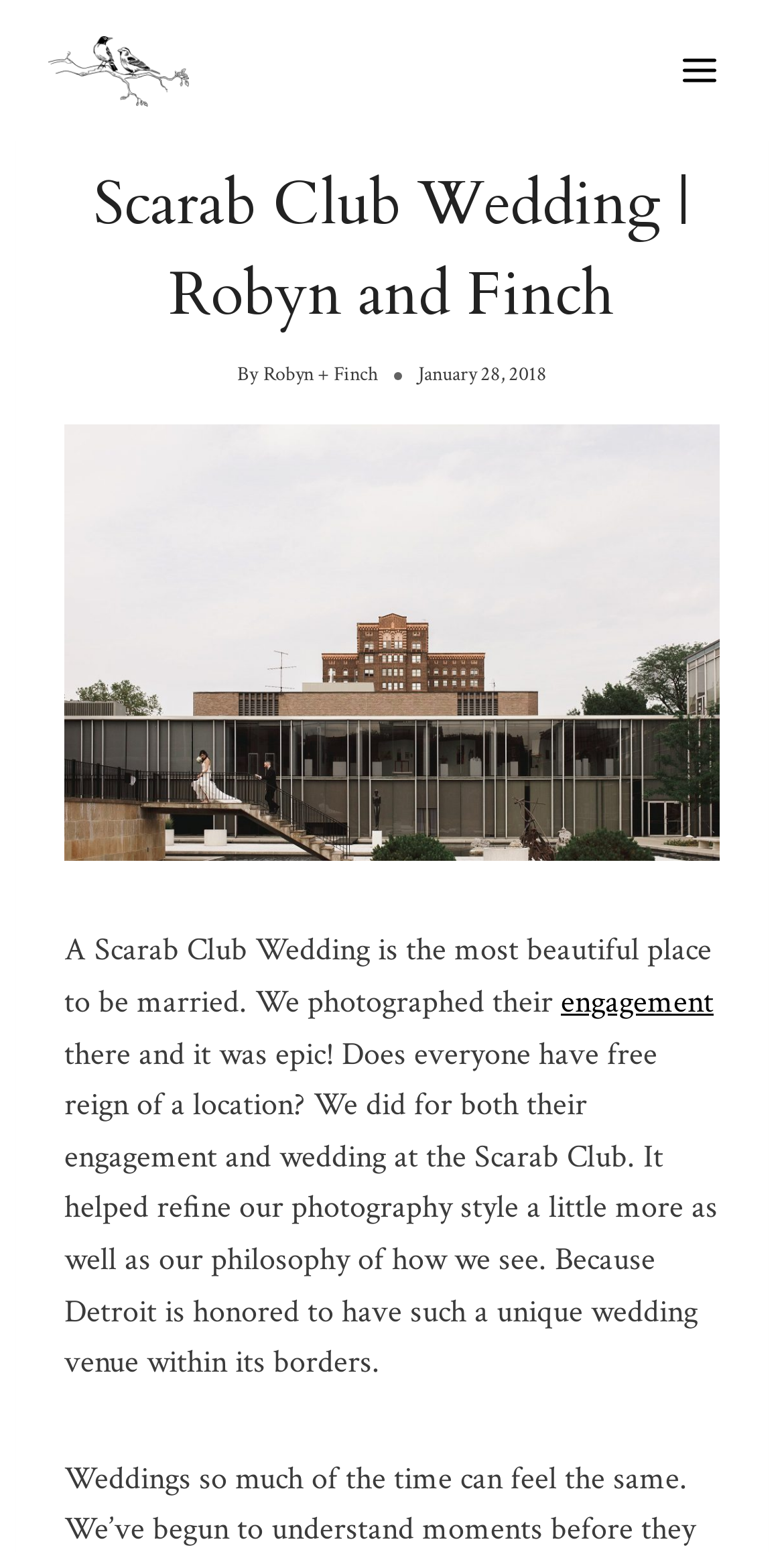Give a short answer using one word or phrase for the question:
What is the engagement mentioned in the context of?

photography